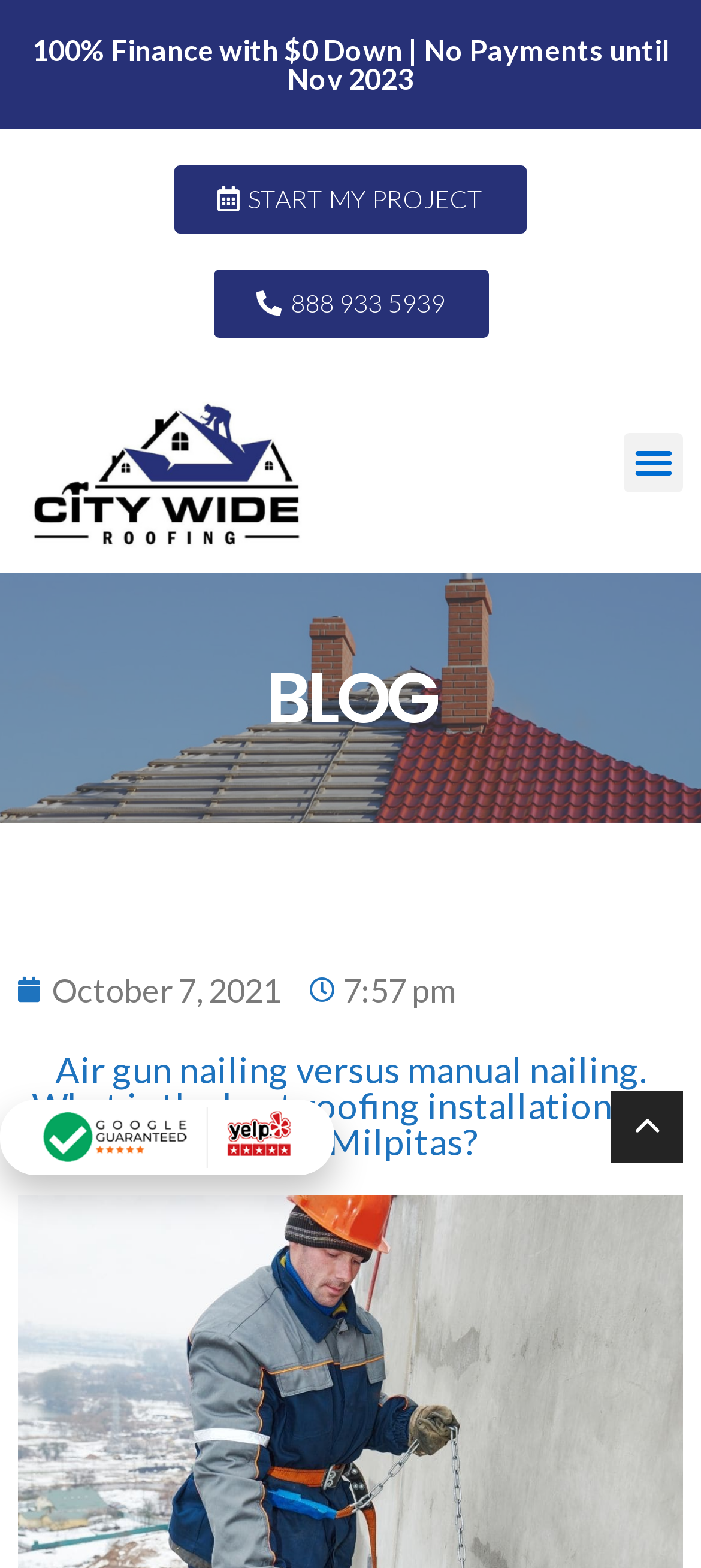What is the purpose of the 'Menu Toggle' button?
Refer to the image and respond with a one-word or short-phrase answer.

To toggle the menu